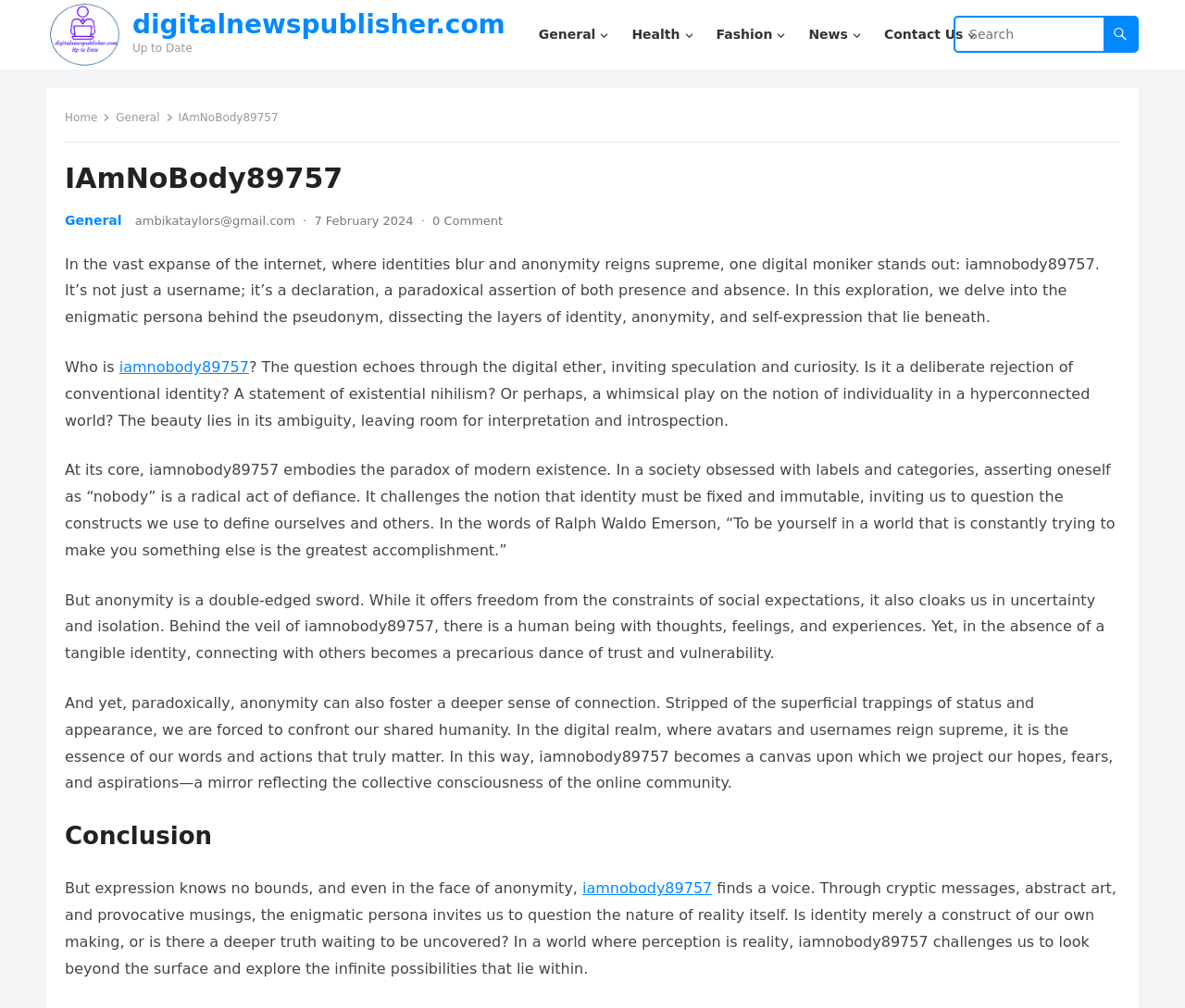What is the date mentioned in the article?
Please answer the question with a detailed response using the information from the screenshot.

The date '7 February 2024' is mentioned in the article as a timestamp, indicating when the article was written or published.